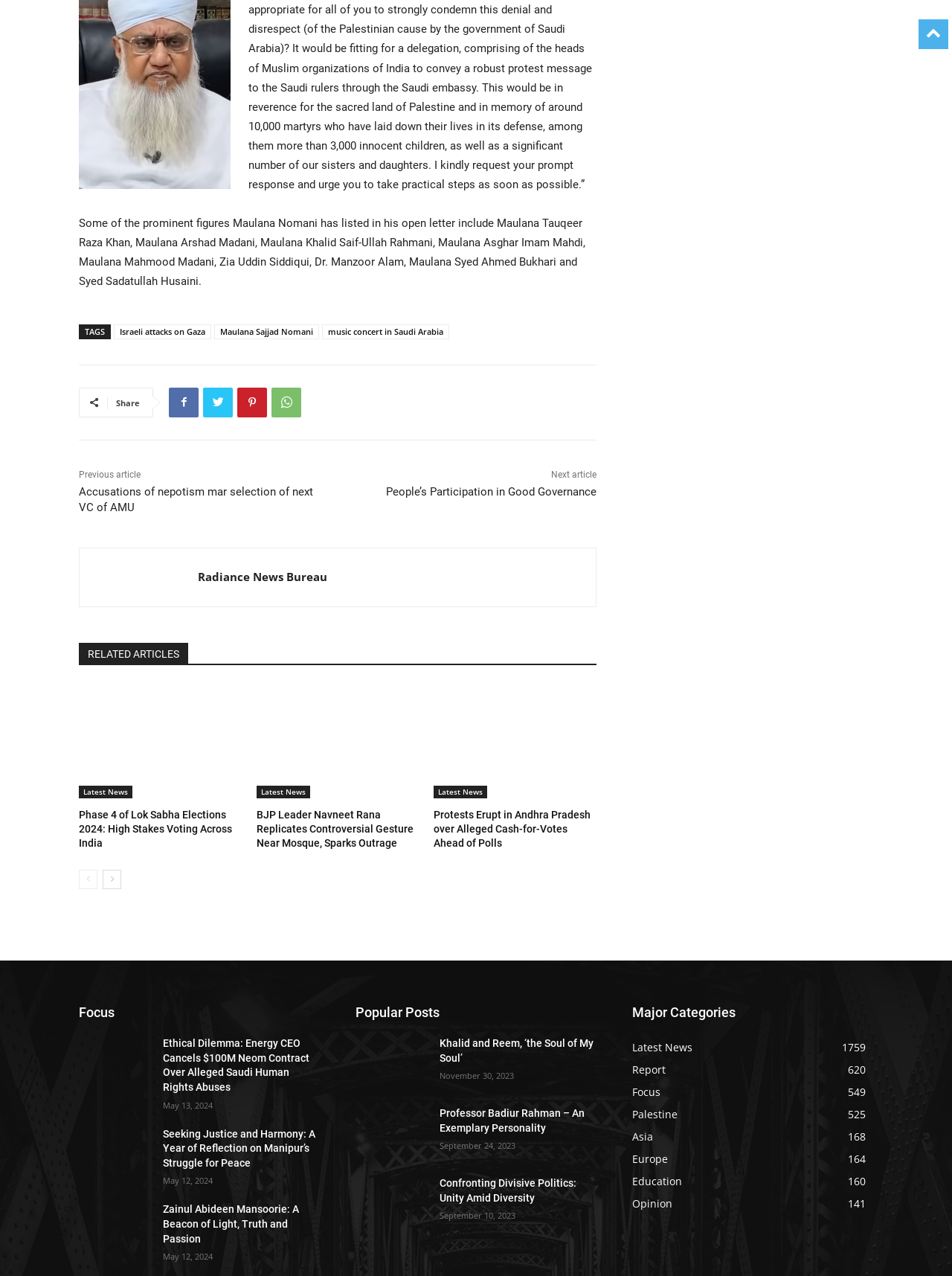Determine the bounding box coordinates of the clickable element to complete this instruction: "Click on the 'Israeli attacks on Gaza' link". Provide the coordinates in the format of four float numbers between 0 and 1, [left, top, right, bottom].

[0.12, 0.254, 0.222, 0.266]